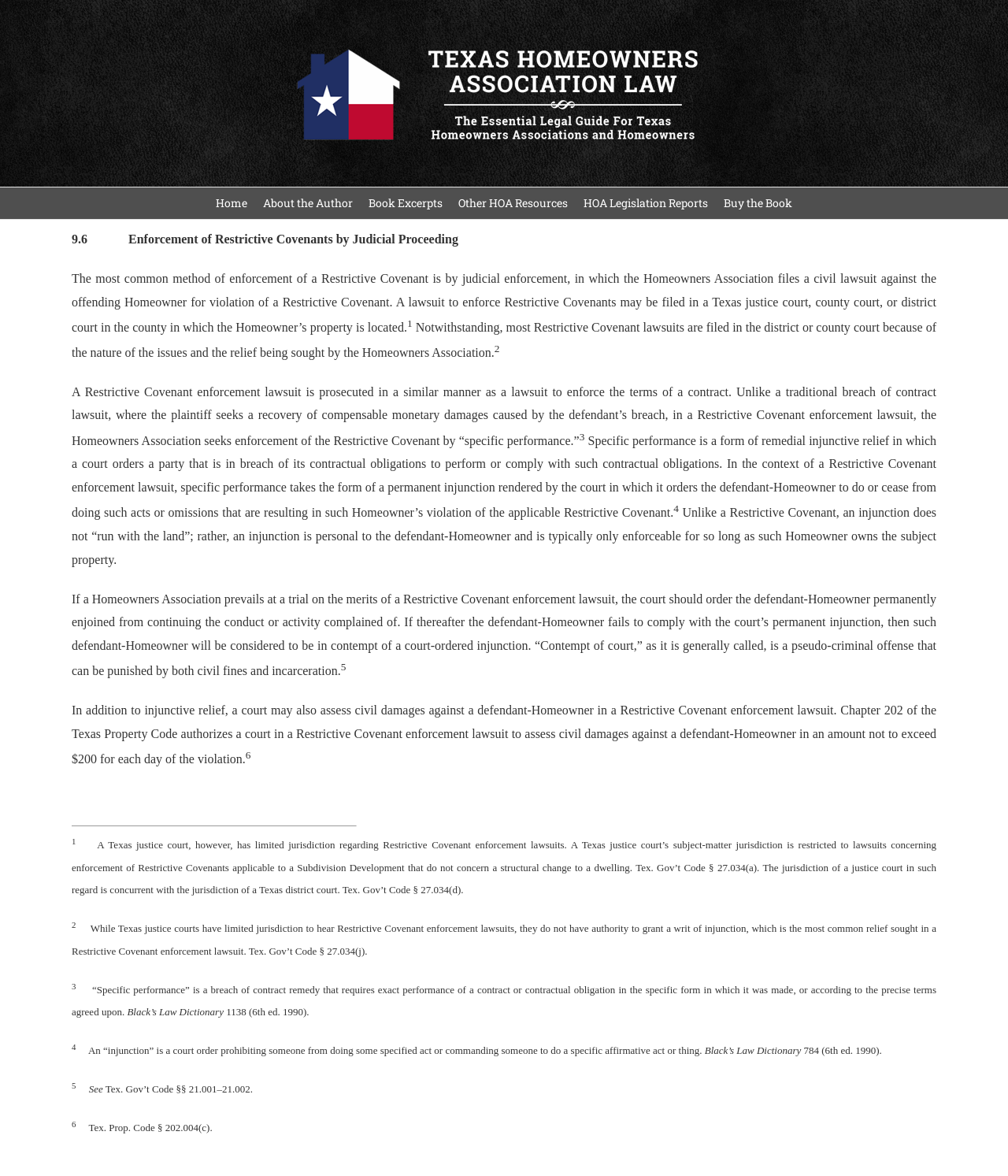Given the element description Other HOA Resources, predict the bounding box coordinates for the UI element in the webpage screenshot. The format should be (top-left x, top-left y, bottom-right x, bottom-right y), and the values should be between 0 and 1.

[0.455, 0.159, 0.563, 0.186]